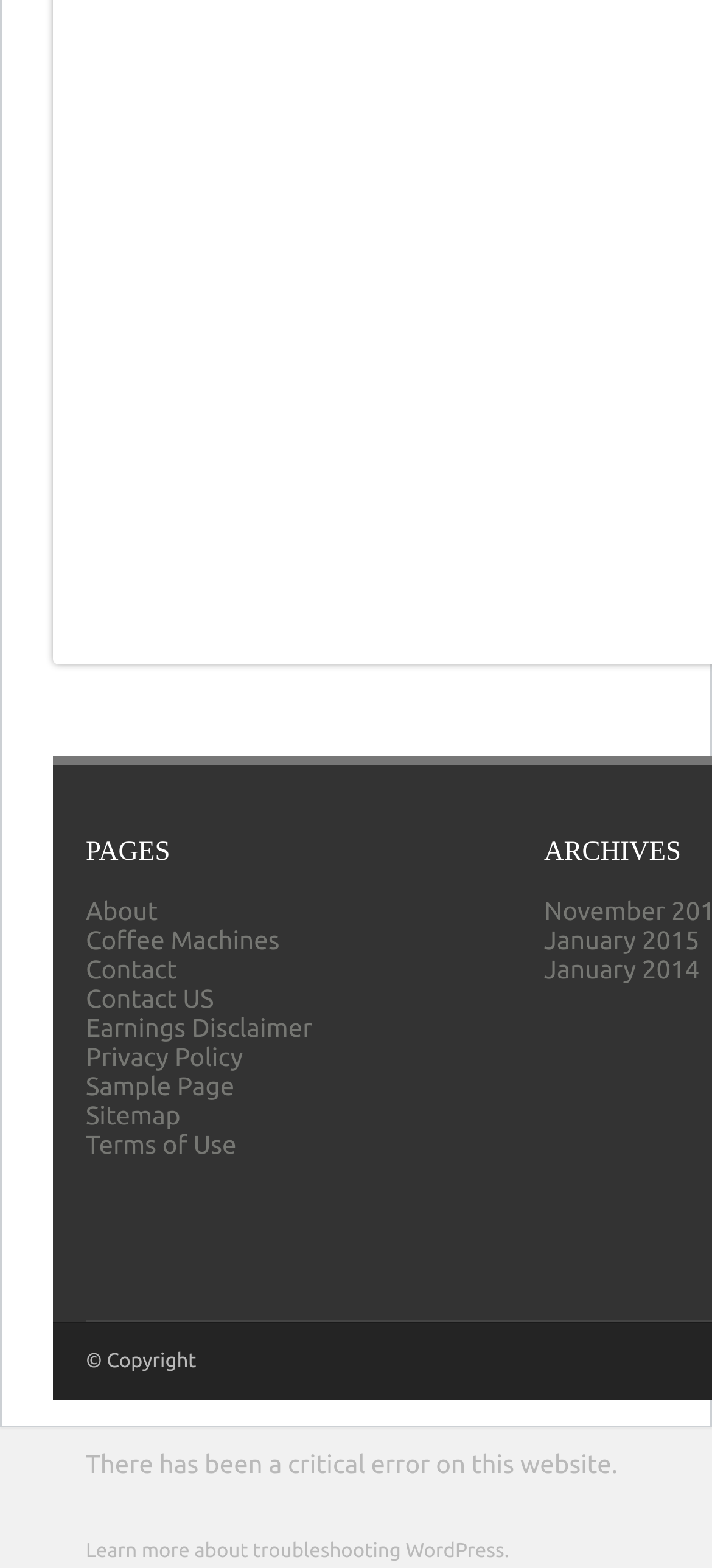Respond concisely with one word or phrase to the following query:
How many links are there on the top left?

7